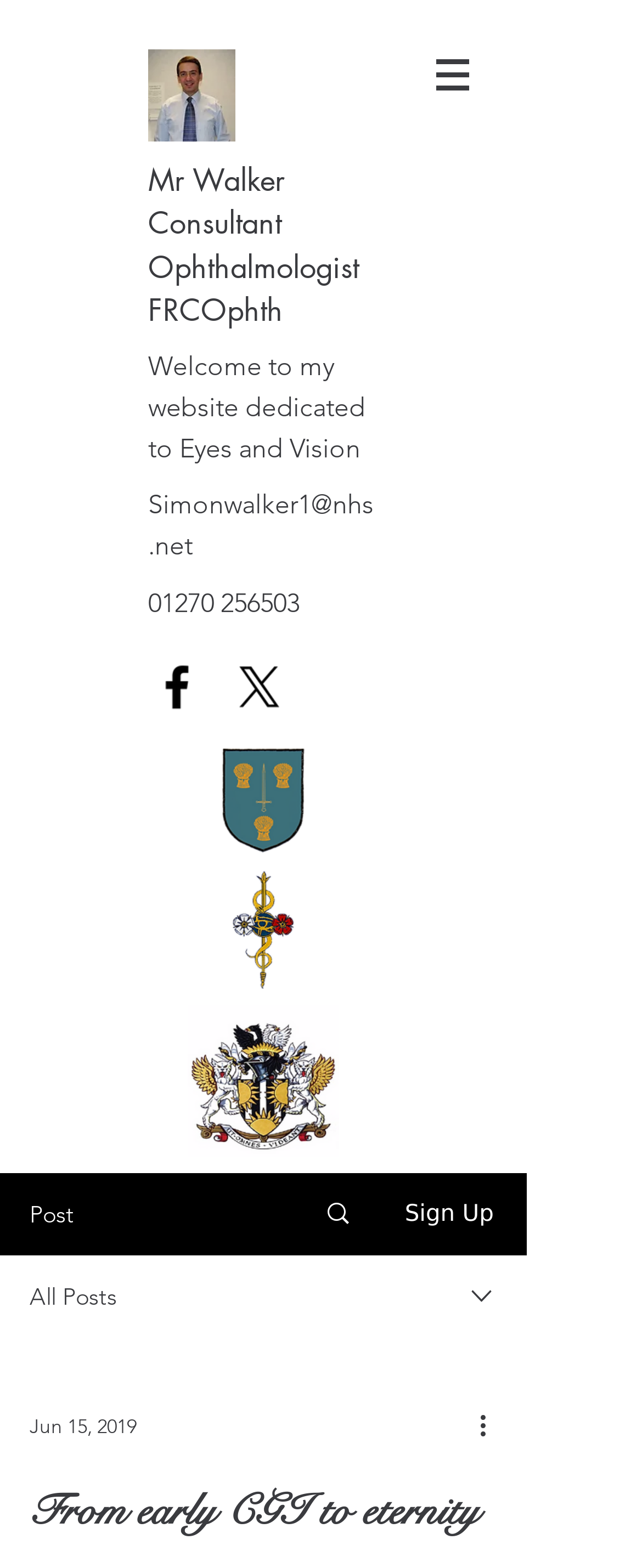What is the profession of Mr. Simon Walker?
Use the screenshot to answer the question with a single word or phrase.

Consultant Ophthalmologist